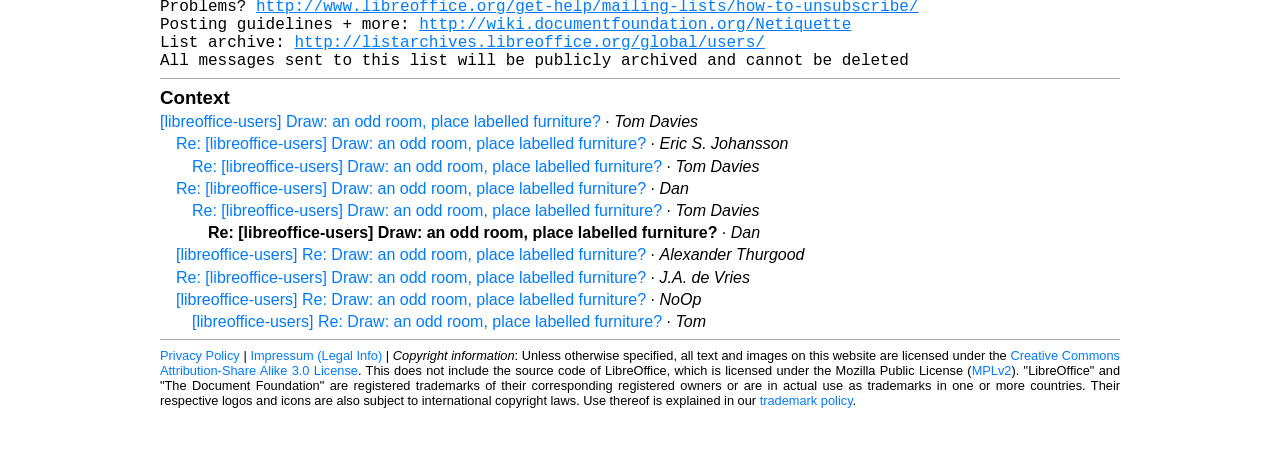What is the purpose of this webpage?
Please look at the screenshot and answer in one word or a short phrase.

Discussion forum